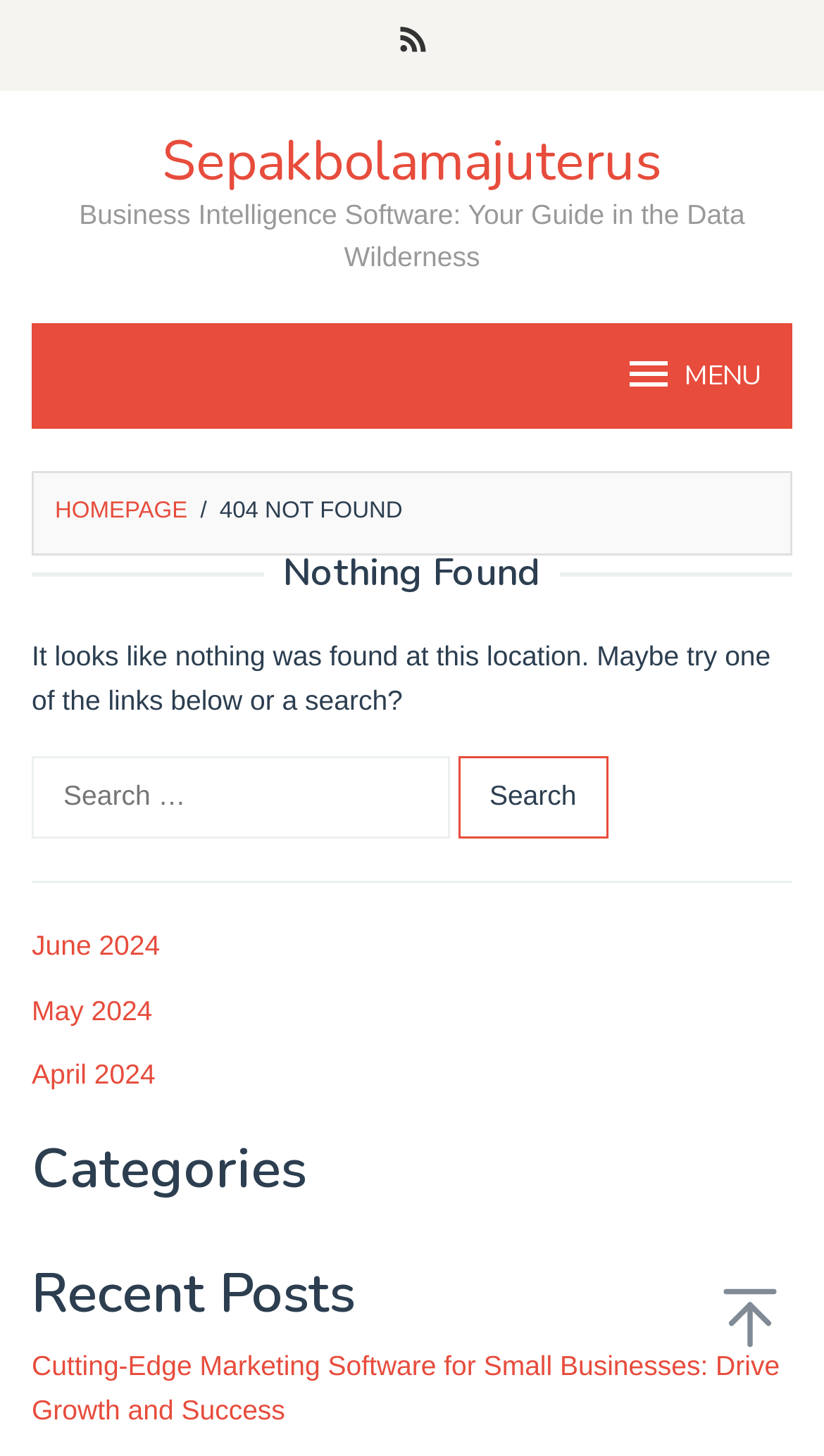Pinpoint the bounding box coordinates for the area that should be clicked to perform the following instruction: "Search for something".

[0.038, 0.519, 0.546, 0.576]